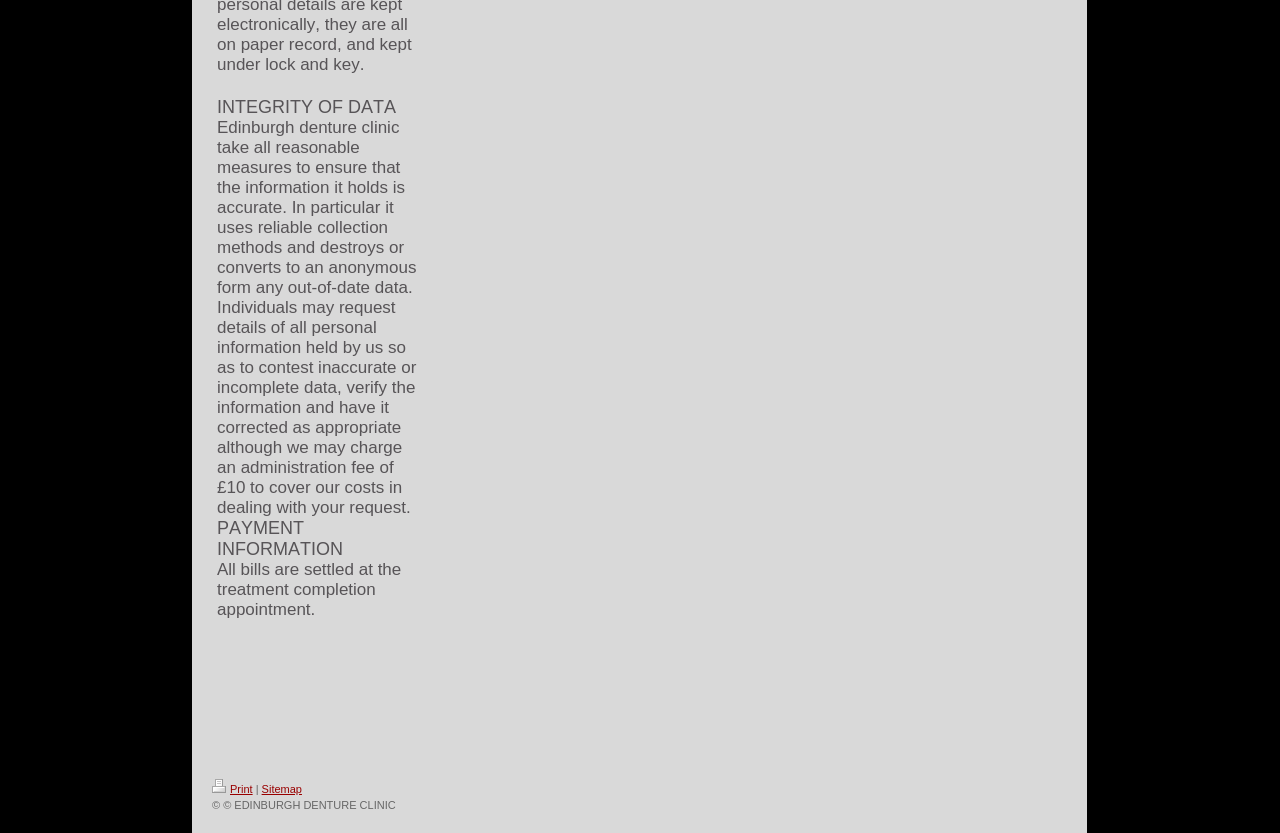Refer to the screenshot and answer the following question in detail:
What options are available at the bottom of the page?

At the bottom of the webpage, there are two options available: a 'Print' link and a 'Sitemap' link, separated by a '|' character.